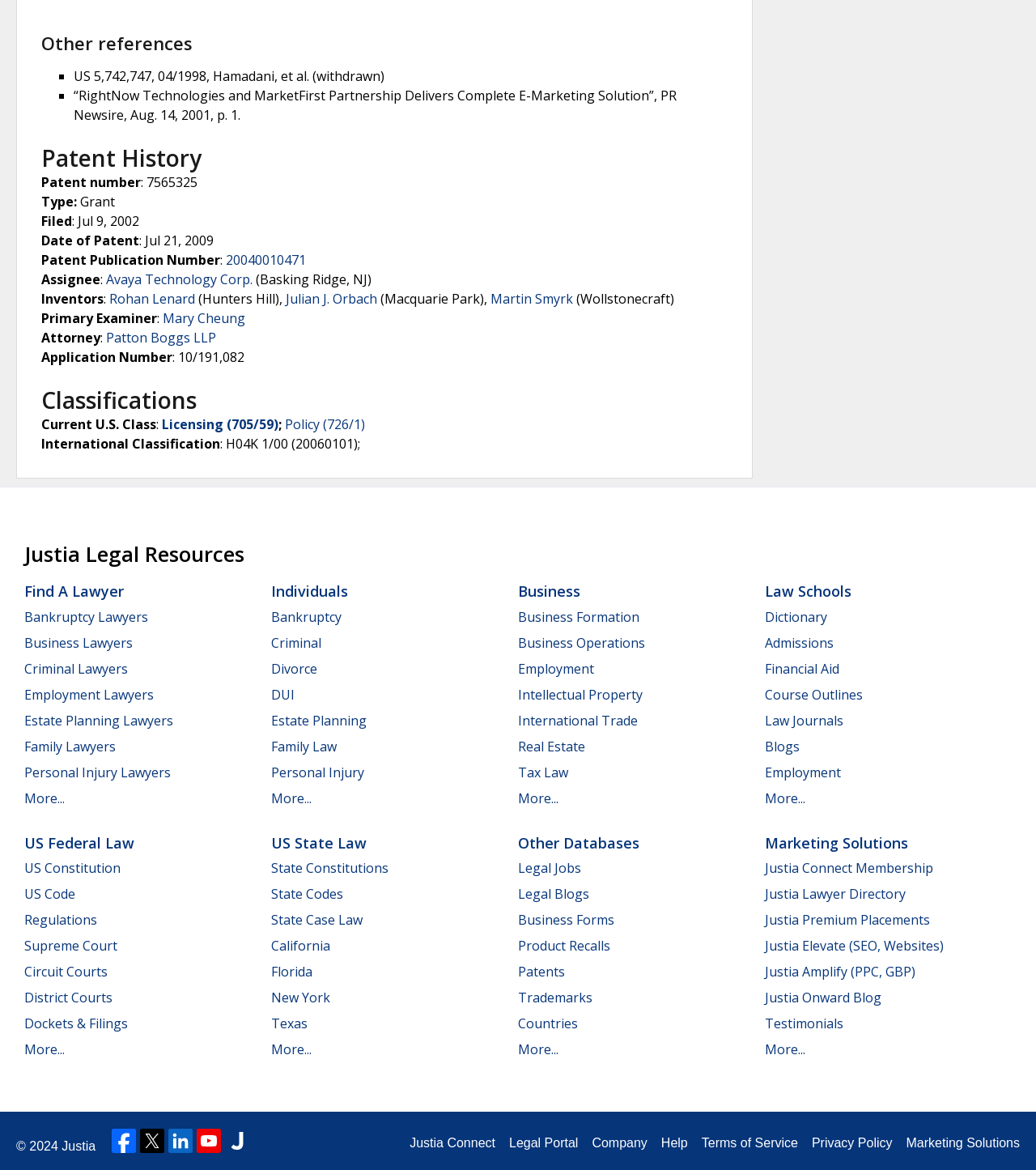Please provide the bounding box coordinates for the element that needs to be clicked to perform the instruction: "Explore the 'Classifications'". The coordinates must consist of four float numbers between 0 and 1, formatted as [left, top, right, bottom].

[0.04, 0.329, 0.19, 0.355]